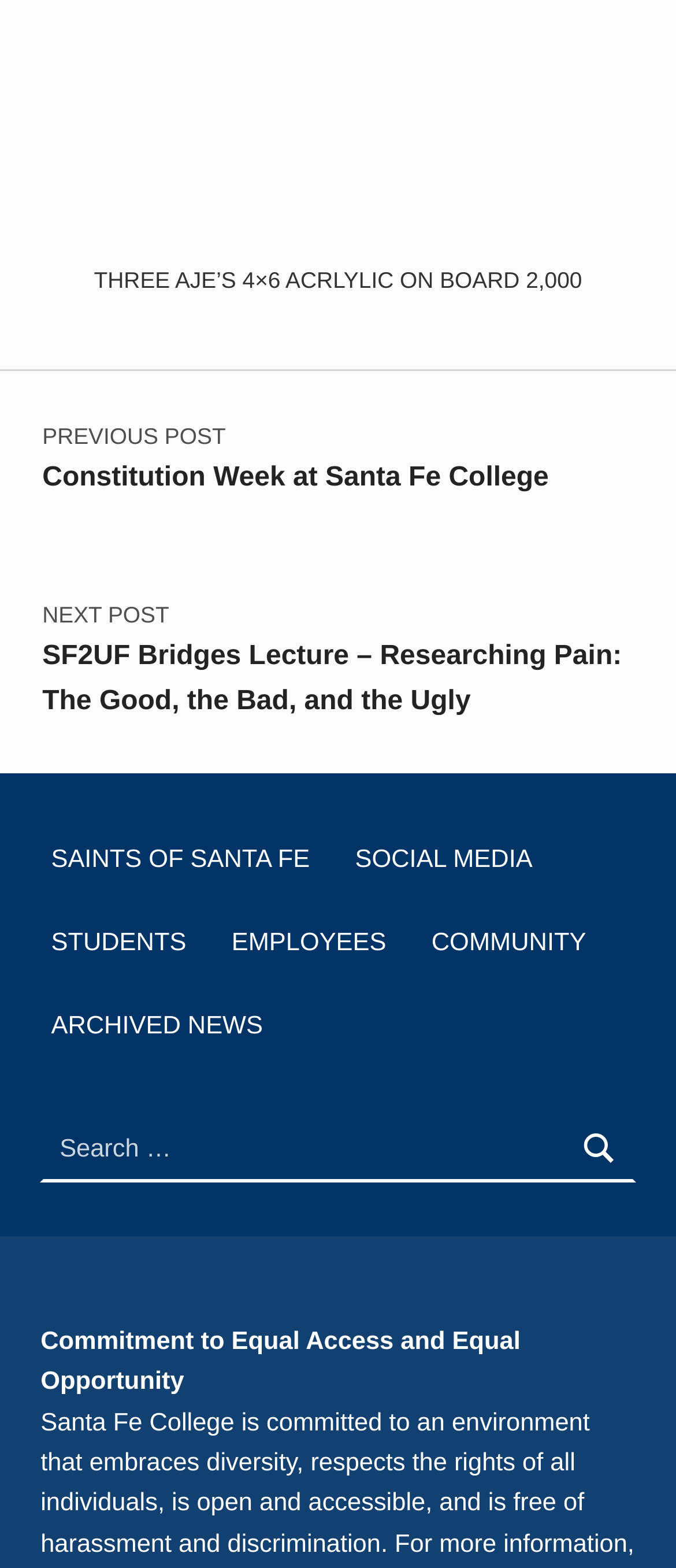Specify the bounding box coordinates of the area to click in order to execute this command: 'Go to Saints of Santa Fe'. The coordinates should consist of four float numbers ranging from 0 to 1, and should be formatted as [left, top, right, bottom].

[0.06, 0.526, 0.474, 0.568]